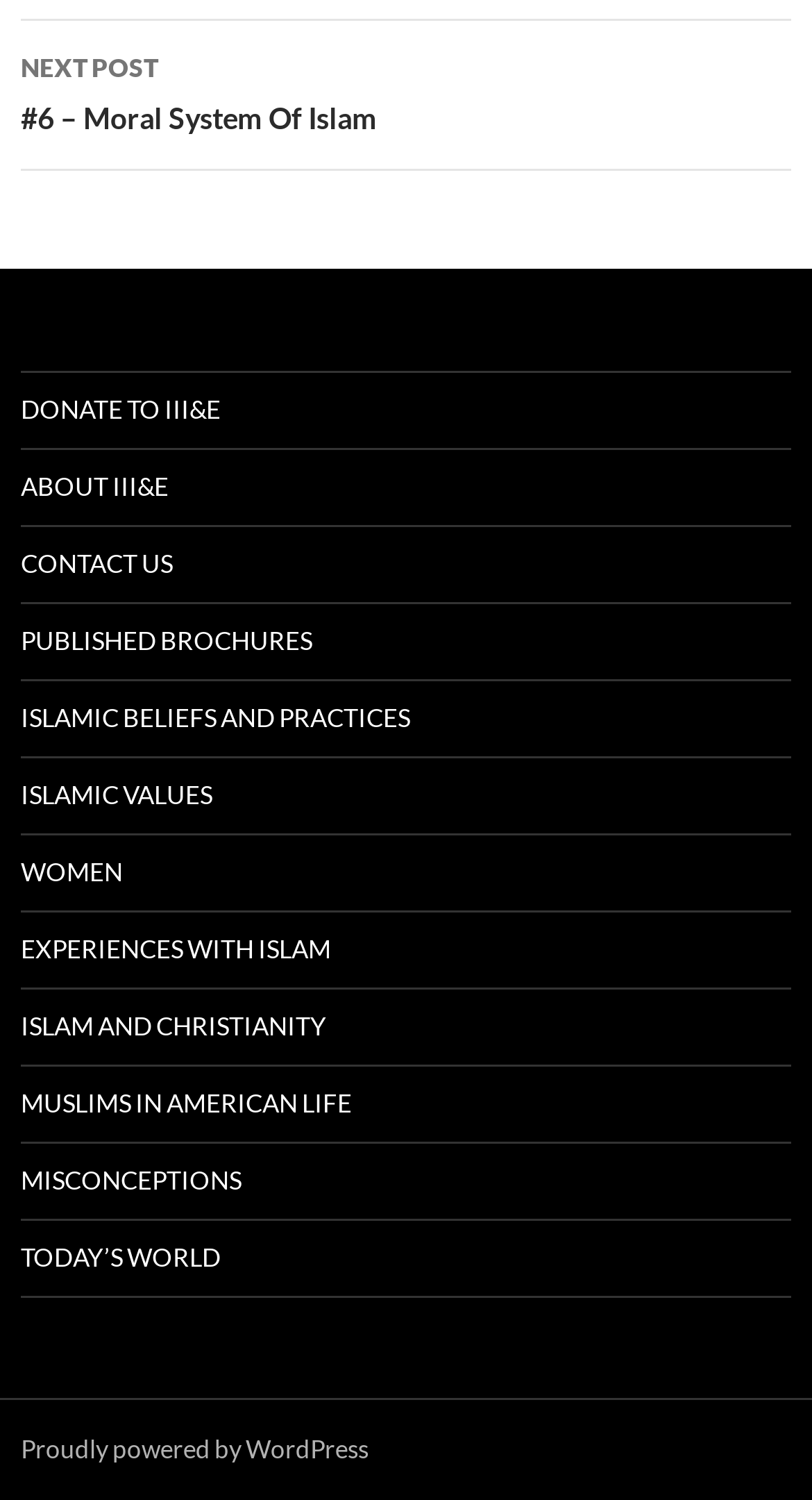What is the title of the next post?
Please elaborate on the answer to the question with detailed information.

The title of the next post can be found by looking at the top section of the webpage, where 'NEXT POST #6 – Moral System Of Islam' is listed.